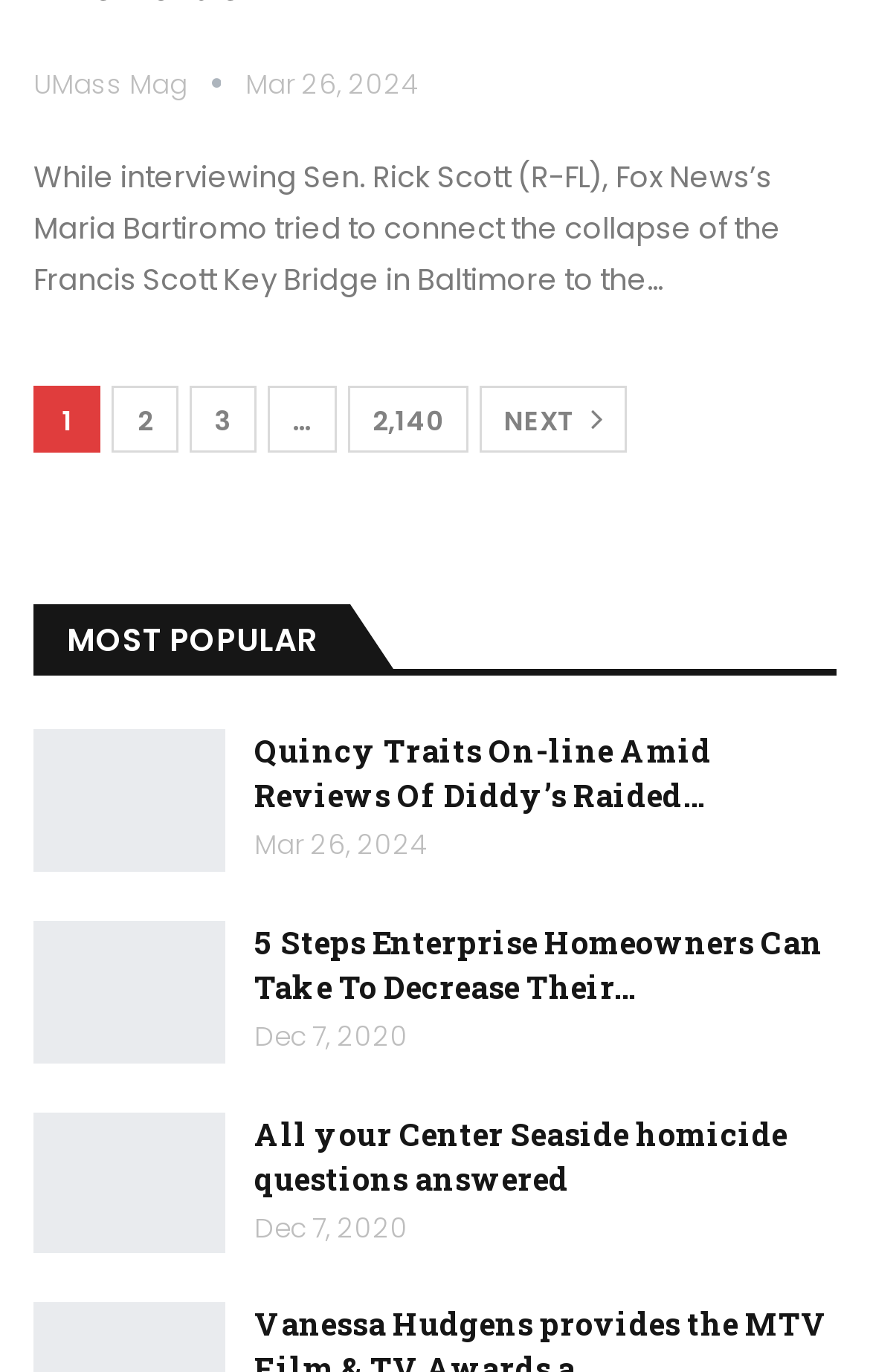Please provide a comprehensive response to the question based on the details in the image: What is the date of the latest article?

I looked at the dates associated with each article and found that the latest one is 'Mar 26, 2024', which is displayed next to the title 'While interviewing Sen. Rick Scott (R-FL), Fox News’s Maria Bartiromo tried to connect the collapse of the Francis Scott Key Bridge in Baltimore to the…'.